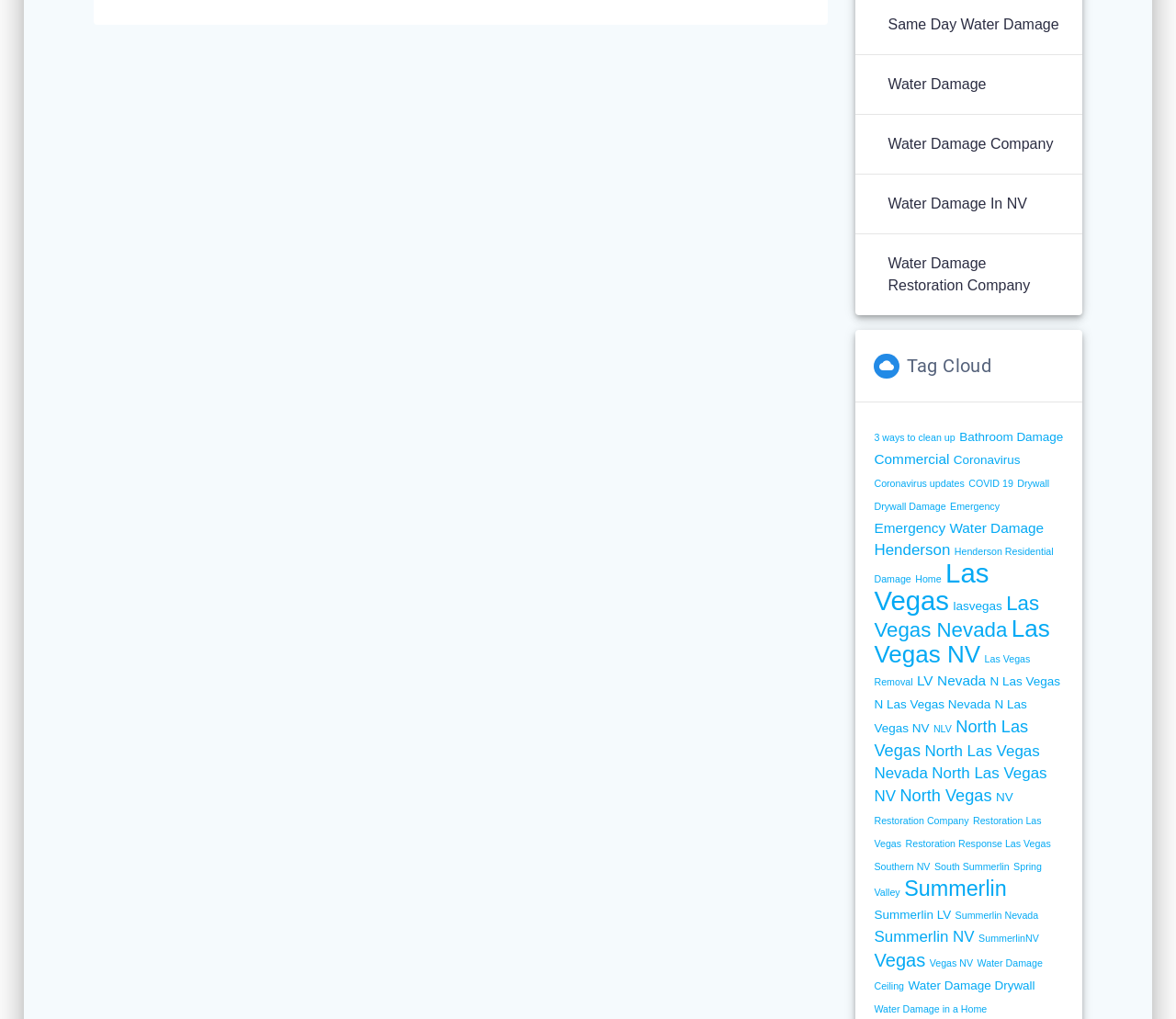Please identify the bounding box coordinates of the element that needs to be clicked to execute the following command: "Learn about 'Water Damage Ceiling'". Provide the bounding box using four float numbers between 0 and 1, formatted as [left, top, right, bottom].

[0.743, 0.94, 0.887, 0.973]